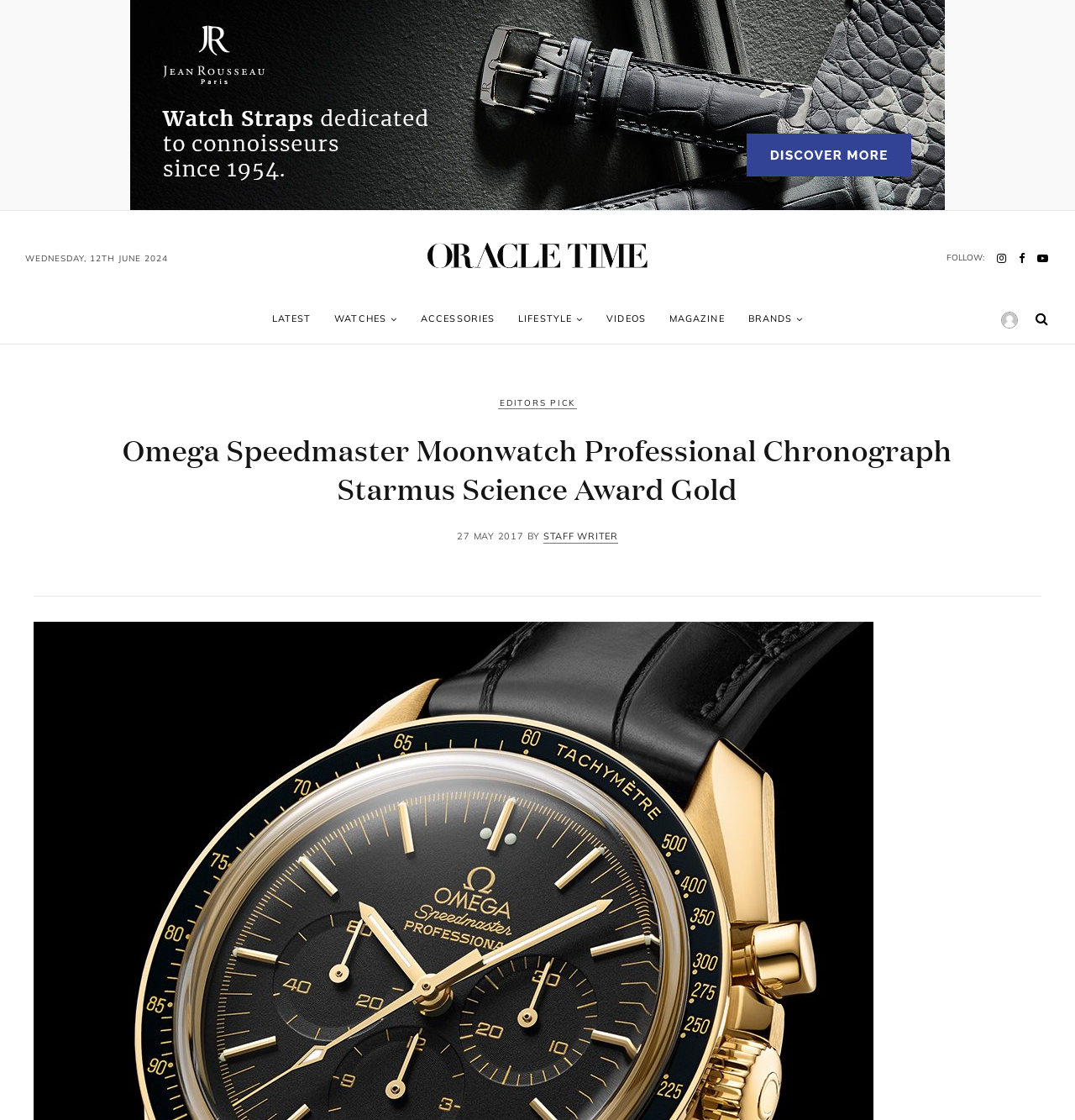What is the author of the article?
Please provide a comprehensive answer based on the visual information in the image.

I found the author 'STAFF WRITER' on the webpage, which is mentioned in the link element with bounding box coordinates [0.505, 0.474, 0.575, 0.485].